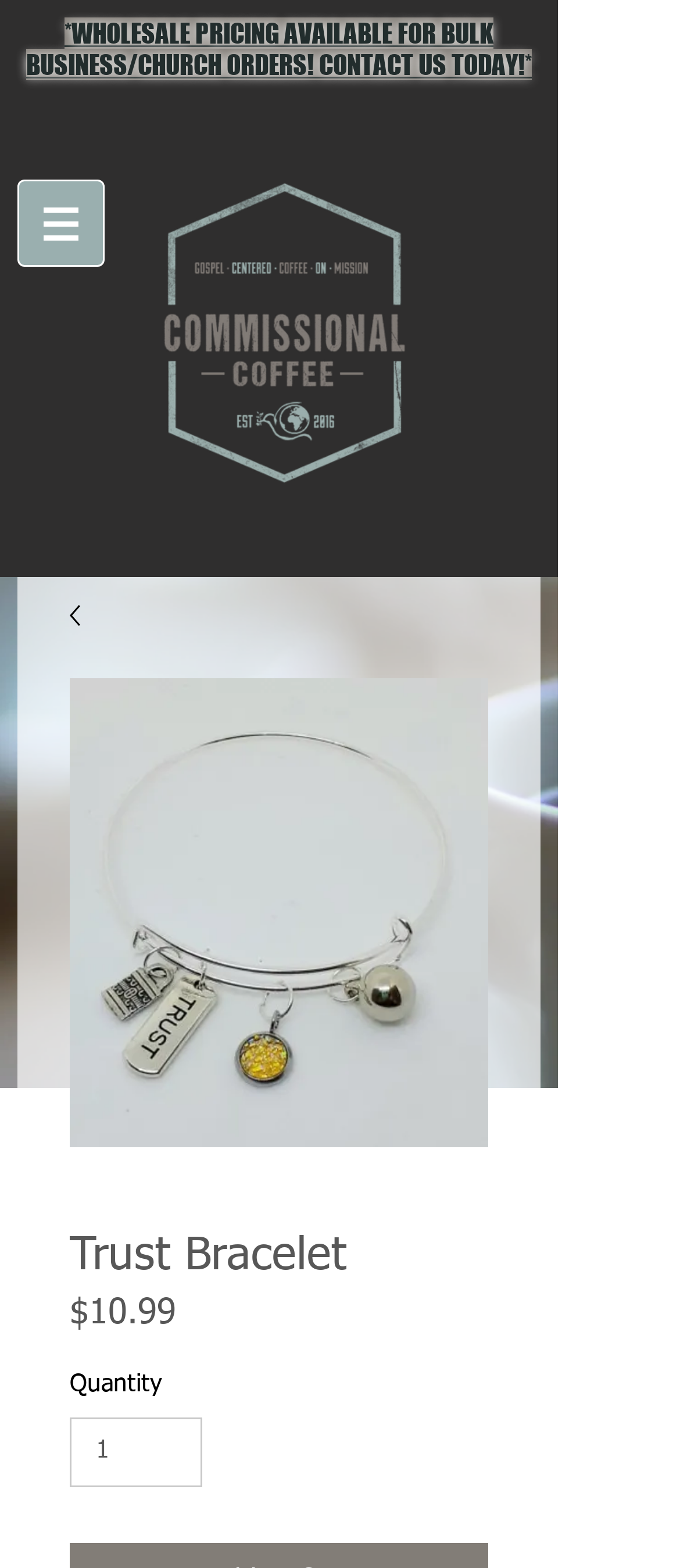Respond to the question with just a single word or phrase: 
What is the minimum quantity of Trust Bracelet that can be ordered?

1